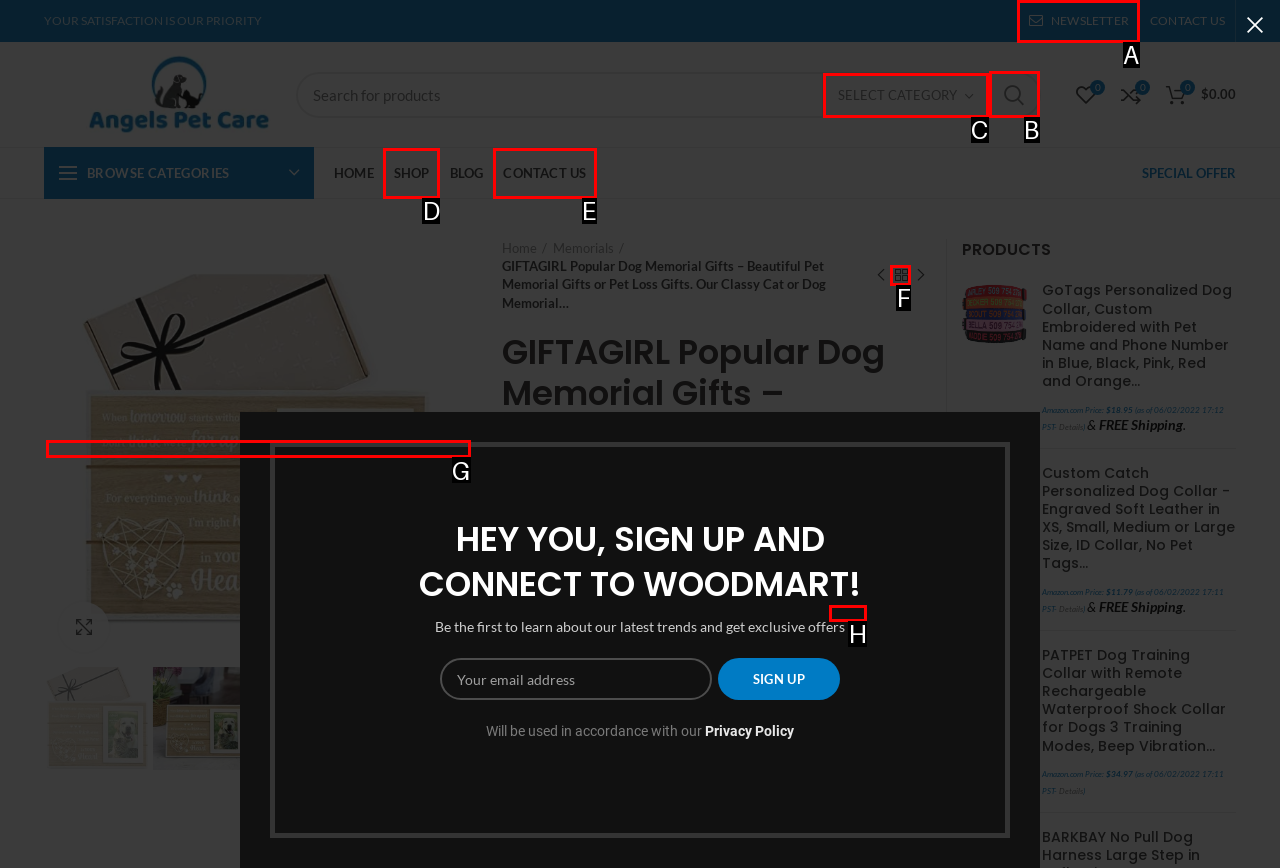Pick the HTML element that should be clicked to execute the task: View product details
Respond with the letter corresponding to the correct choice.

H